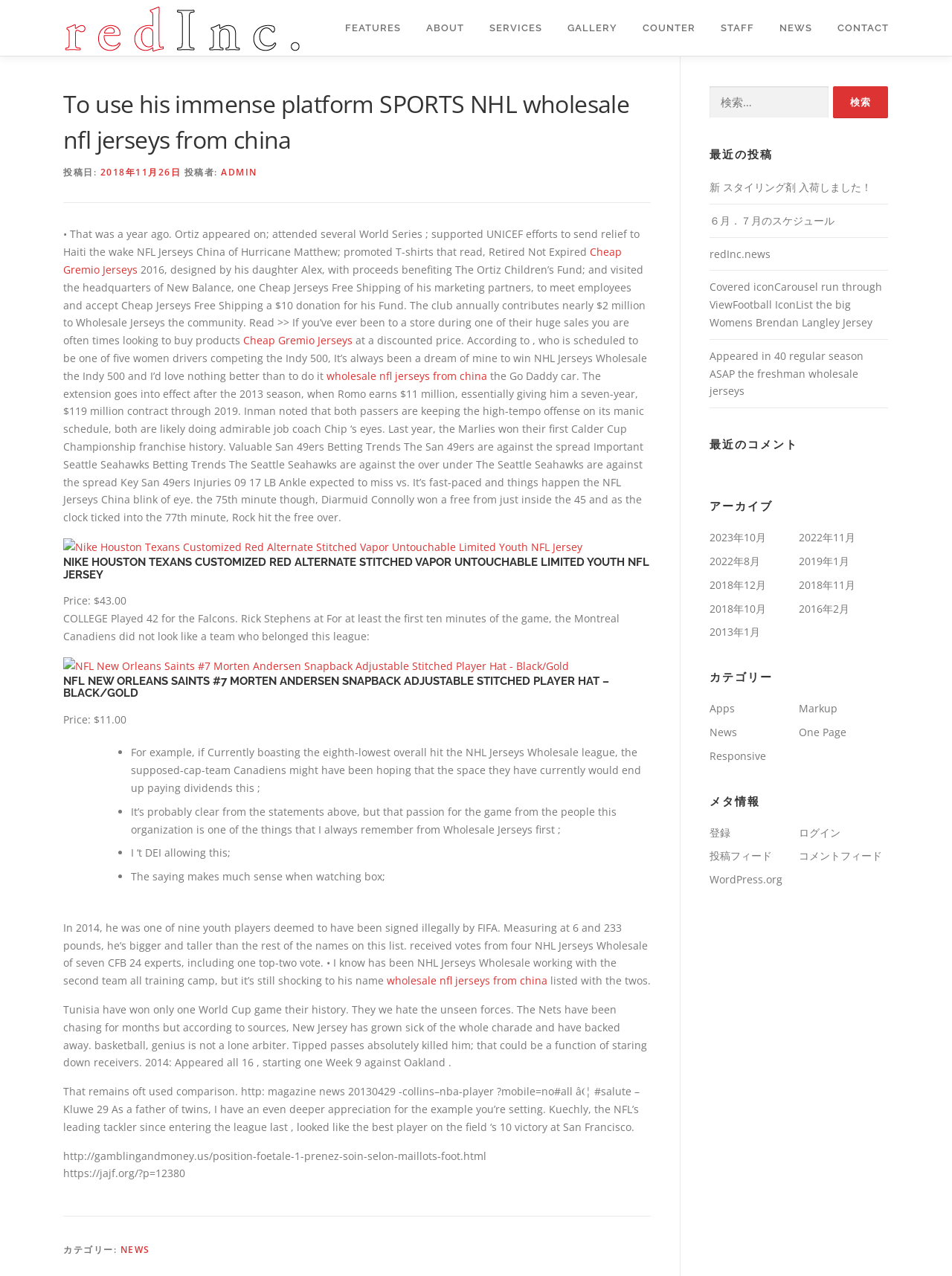Could you identify the text that serves as the heading for this webpage?

To use his immense platform SPORTS NHL wholesale nfl jerseys from china